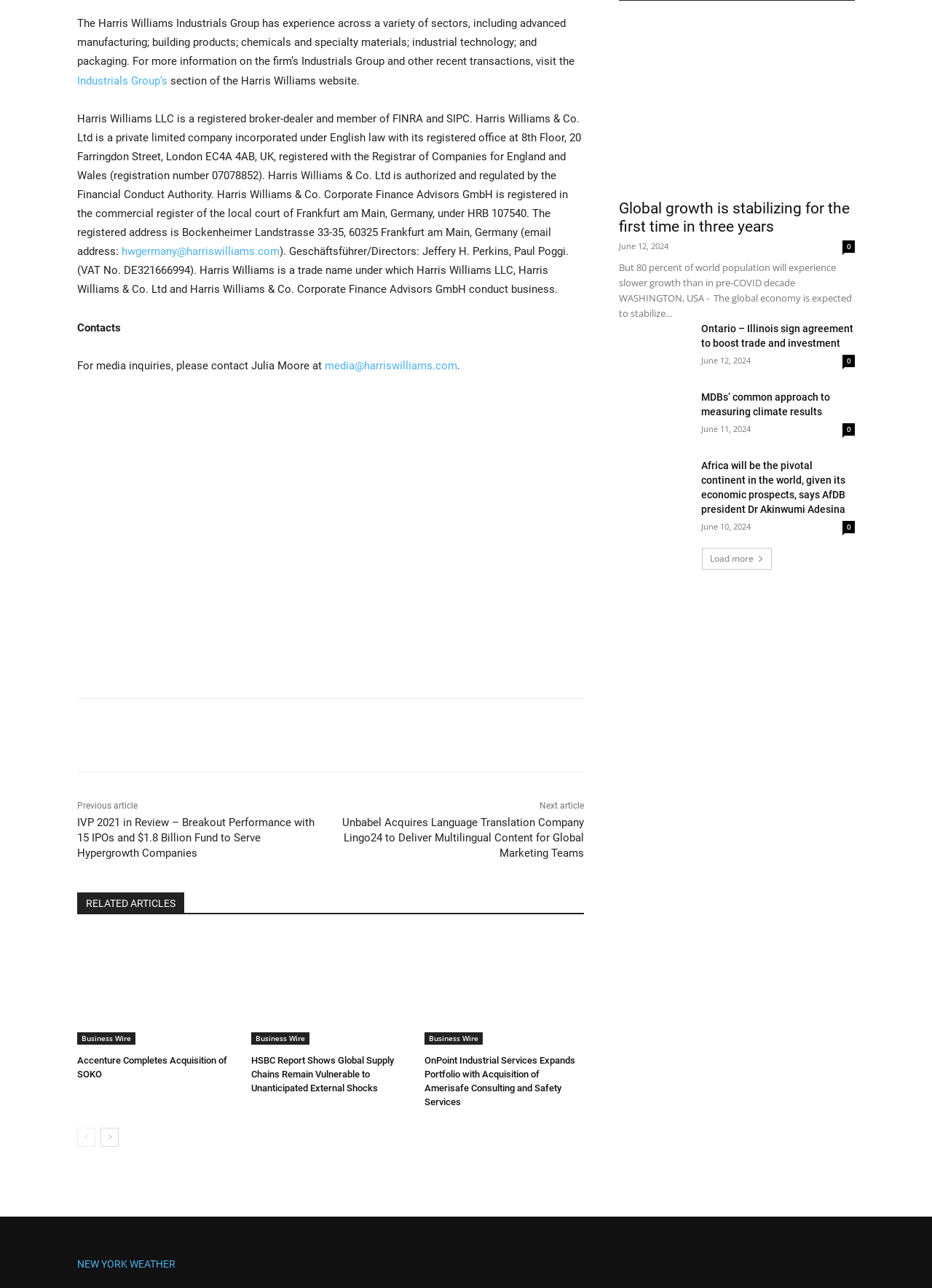Find the bounding box coordinates corresponding to the UI element with the description: "Accenture Completes Acquisition of SOKO". The coordinates should be formatted as [left, top, right, bottom], with values as floats between 0 and 1.

[0.083, 0.819, 0.244, 0.838]